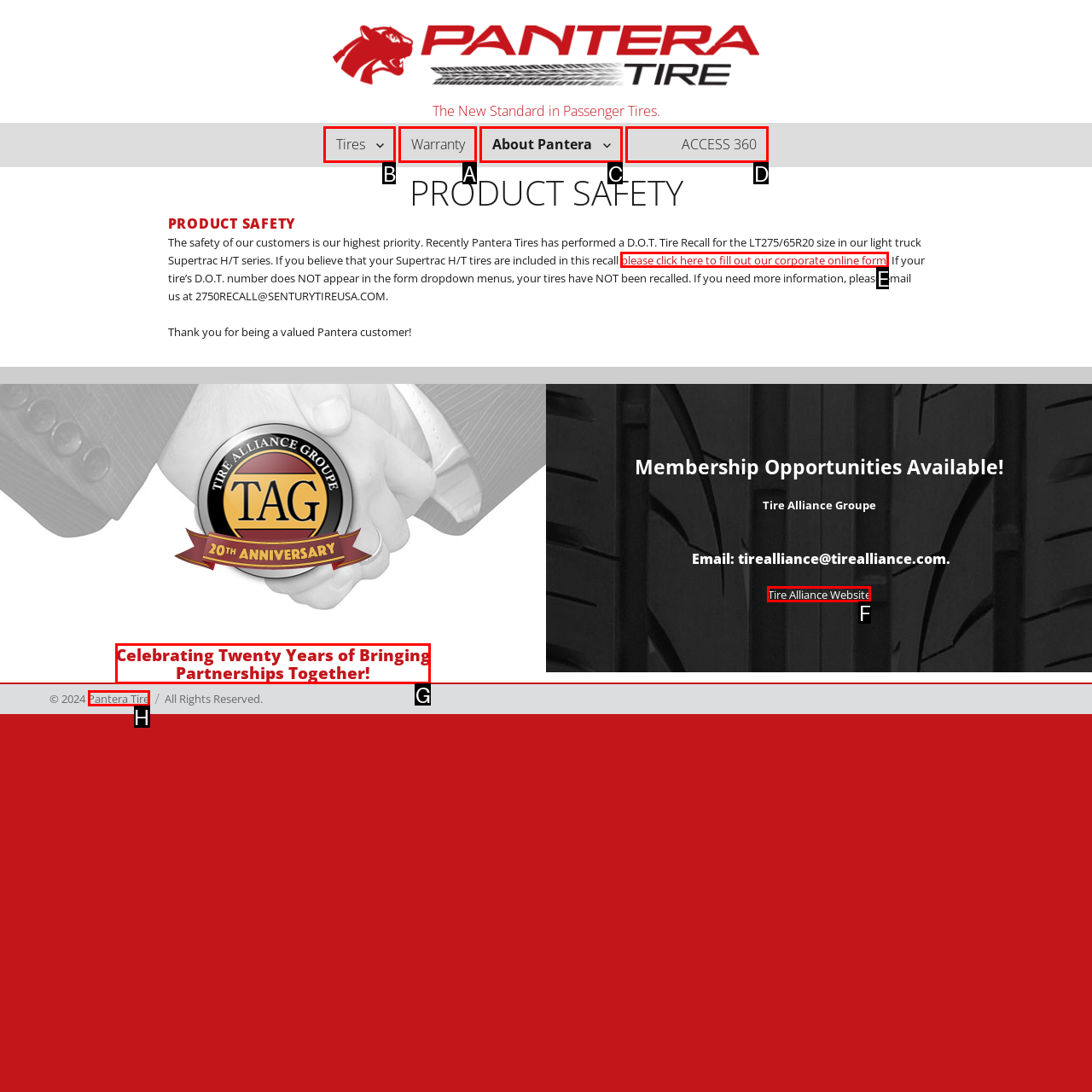Identify the correct UI element to click to follow this instruction: Learn more about Warranty
Respond with the letter of the appropriate choice from the displayed options.

A